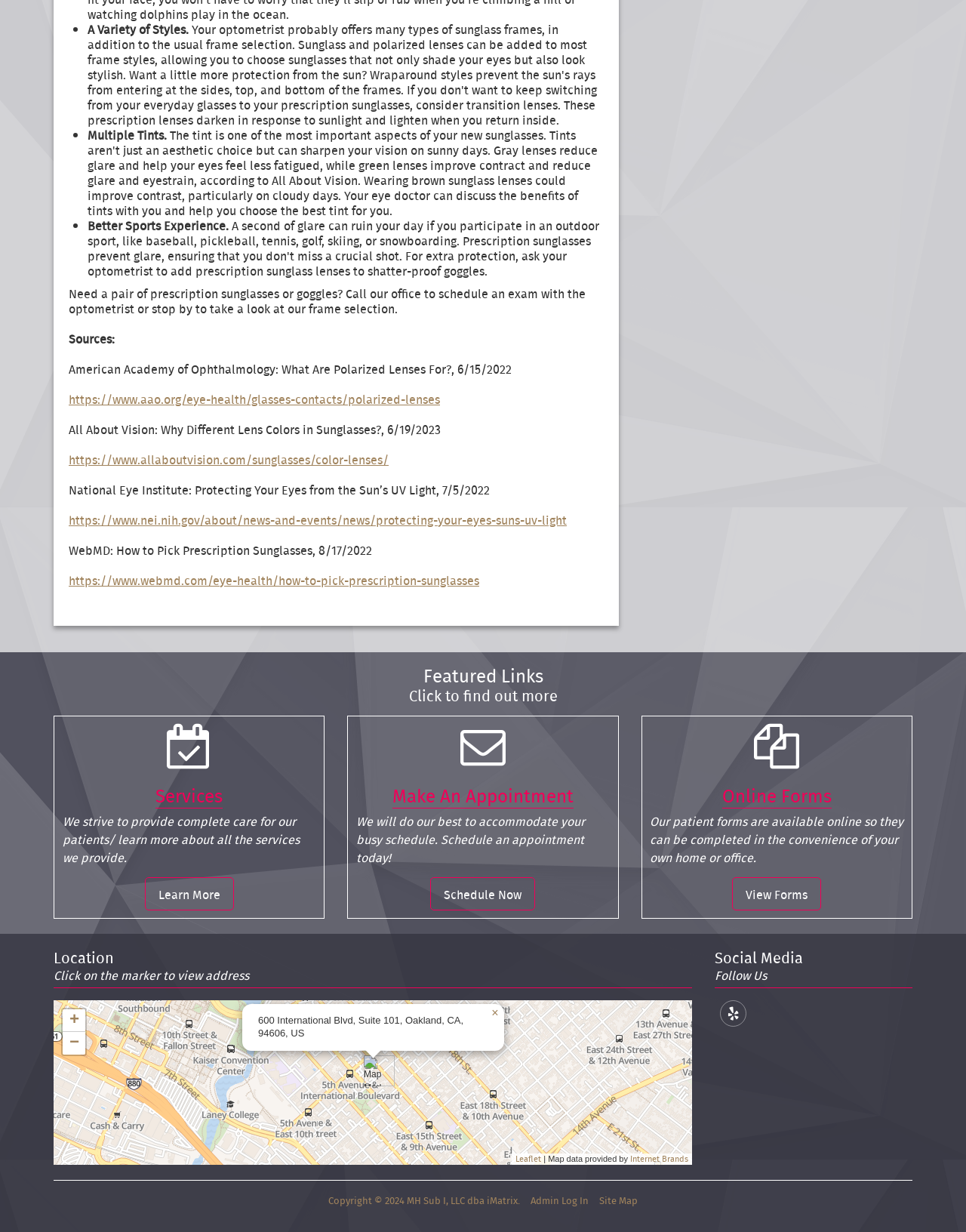Please specify the bounding box coordinates of the element that should be clicked to execute the given instruction: 'Zoom in the map'. Ensure the coordinates are four float numbers between 0 and 1, expressed as [left, top, right, bottom].

[0.065, 0.819, 0.088, 0.838]